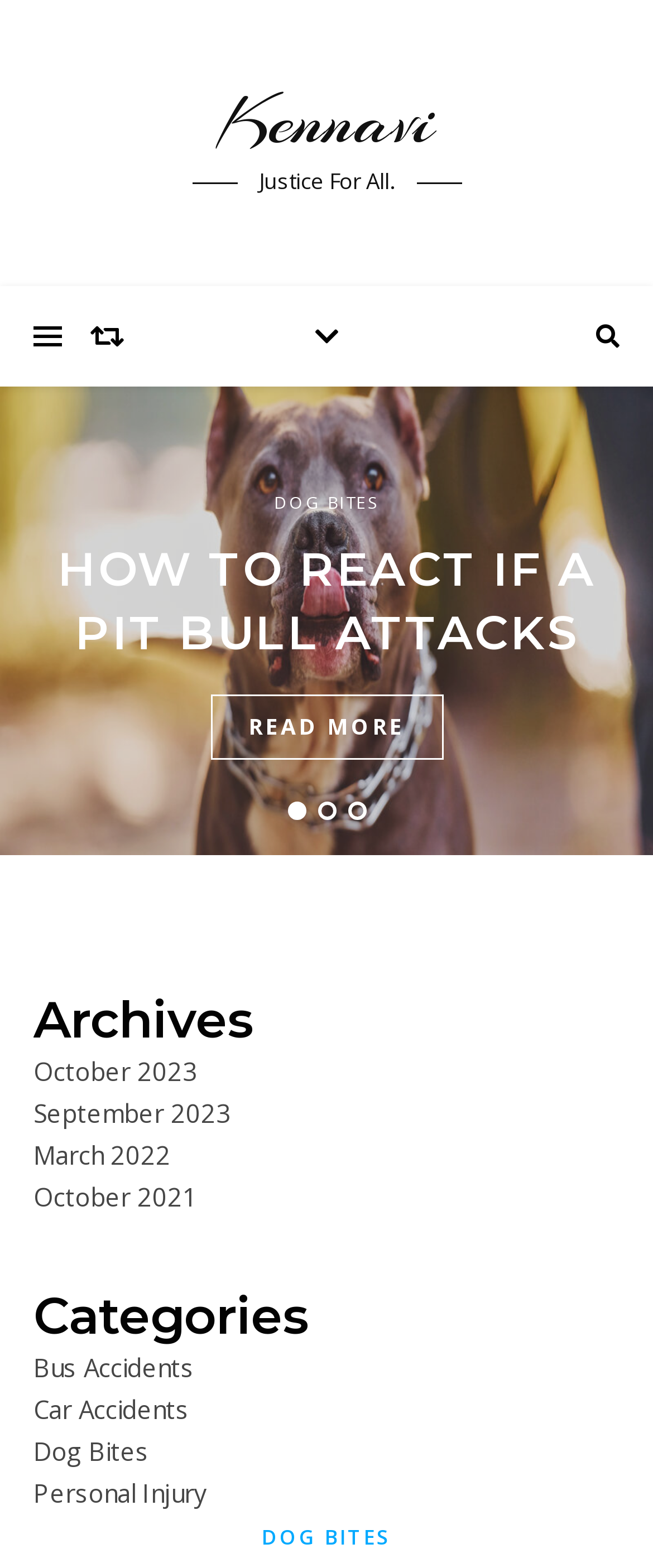Identify the bounding box coordinates of the specific part of the webpage to click to complete this instruction: "view dog bites archives".

[0.051, 0.915, 0.228, 0.936]